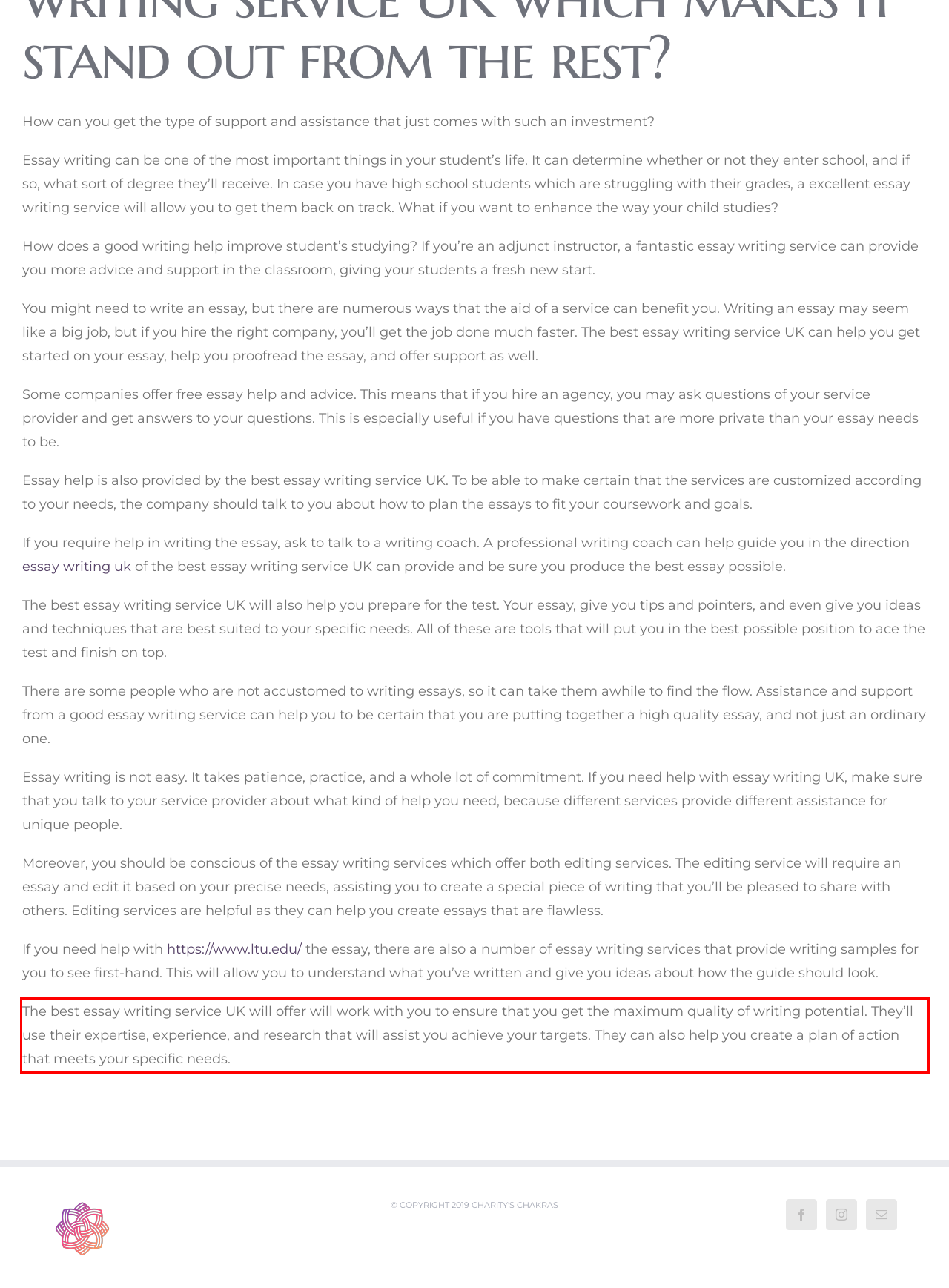Please analyze the screenshot of a webpage and extract the text content within the red bounding box using OCR.

The best essay writing service UK will offer will work with you to ensure that you get the maximum quality of writing potential. They’ll use their expertise, experience, and research that will assist you achieve your targets. They can also help you create a plan of action that meets your specific needs.